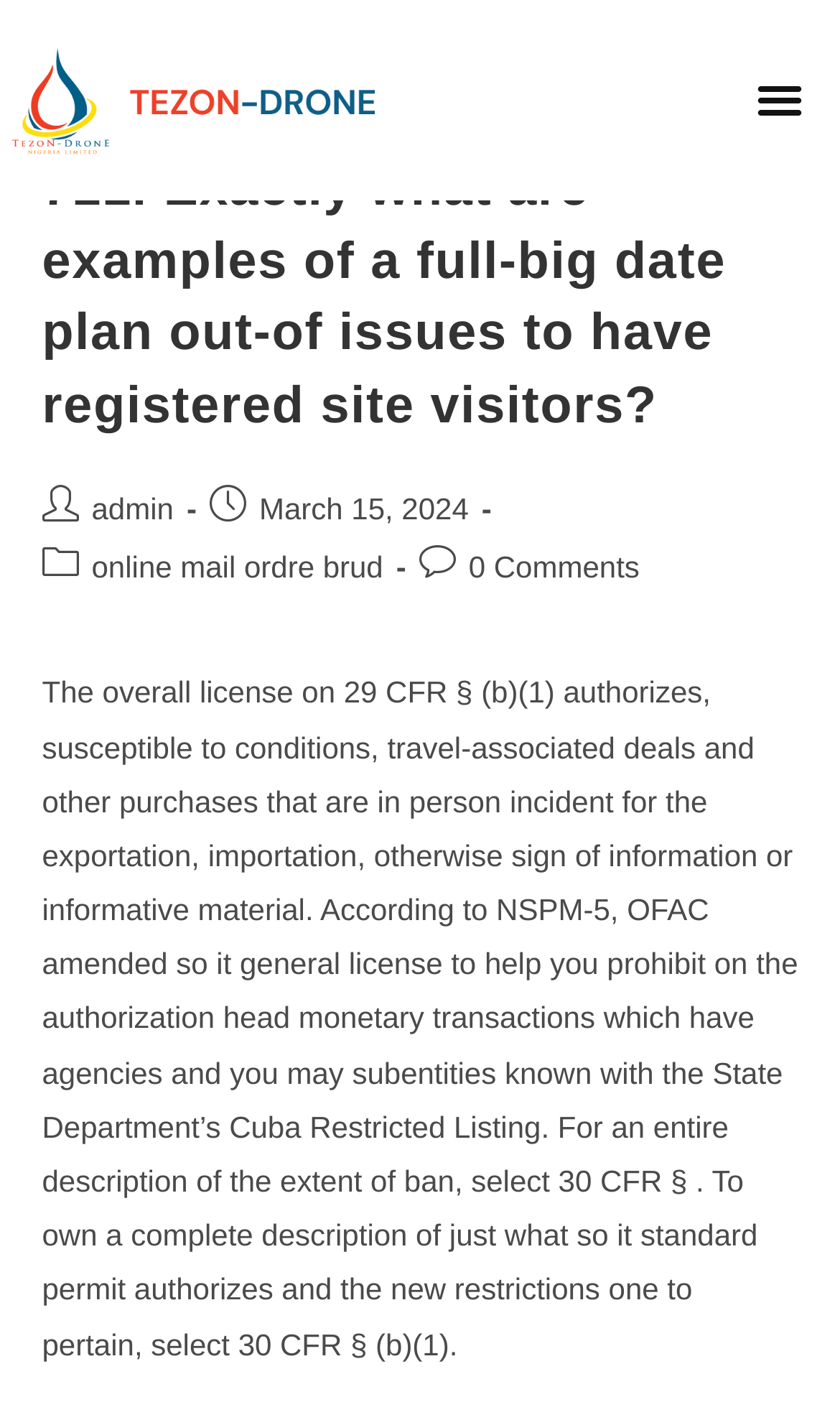Provide an in-depth description of the elements and layout of the webpage.

The webpage appears to be a blog post or article page. At the top, there is a link on the left side, and a header section on the right side, which contains a button labeled "Menu Toggle". Below the header section, there is a main content area. 

In the main content area, there is a heading that reads "711. Exactly what are examples of a full-big date plan out-of issues to have registered site visitors?" followed by a link with the same text. 

Below the heading, there is a list labeled "Post details:" which contains four items: a link to "admin", a static text showing the date "March 15, 2024", a link to "online mail ordre brud", and a link to "0 Comments". 

The majority of the page is occupied by a long block of static text, which appears to be the main content of the article. The text discusses the overall license on 29 CFR § (b)(1) and its amendments, specifically related to travel-associated deals and purchases.